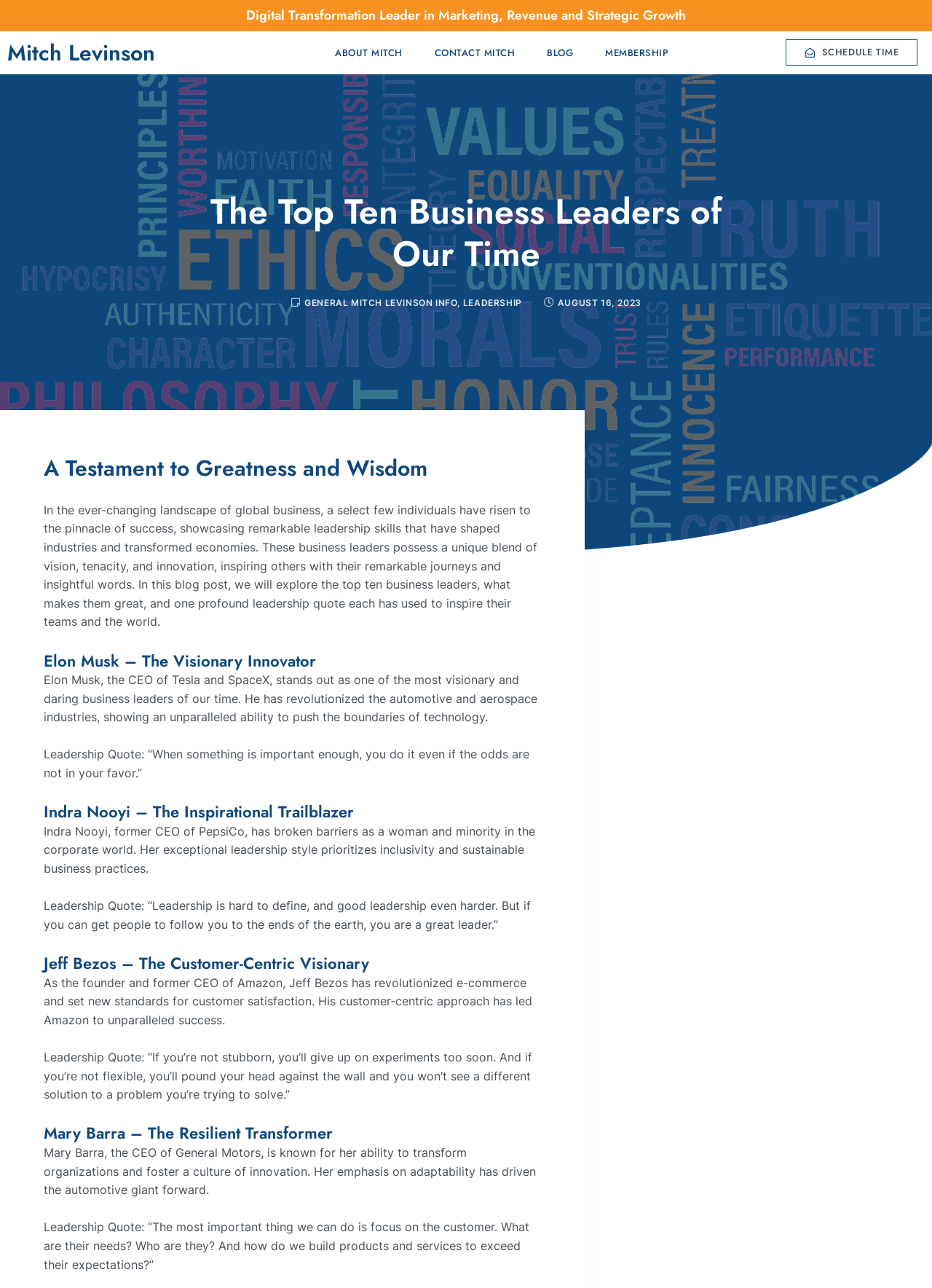Create a detailed summary of all the visual and textual information on the webpage.

This webpage is about the top ten business leaders of our time, with a focus on Mitch Levinson, a digital transformation leader in marketing, revenue, and strategic growth. At the top of the page, there is a heading with Mitch Levinson's name, followed by a link to "ABOUT MITCH" and "CONTACT MITCH". To the right of these links, there are additional links to "BLOG", "MEMBERSHIP", and "SCHEDULE TIME".

Below this section, there is a heading that reads "The Top Ten Business Leaders of Our Time", followed by a link to "GENERAL MITCH LEVINSON INFO" and a comma-separated list of keywords including "LEADERSHIP". The date "AUGUST 16, 2023" is also displayed.

The main content of the page is divided into sections, each highlighting a different business leader. The first section is titled "A Testament to Greatness and Wisdom" and provides an introduction to the top ten business leaders. The subsequent sections are dedicated to individual leaders, including Elon Musk, Indra Nooyi, Jeff Bezos, and Mary Barra. Each section includes a heading with the leader's name, a brief description of their achievements, and a leadership quote.

There are a total of four business leaders featured on this page, each with their own section. The sections are arranged vertically, with the introduction at the top and the individual leader sections below. The links and headings are positioned horizontally, with the links to the right of the headings. Overall, the page has a clean and organized layout, making it easy to navigate and read.